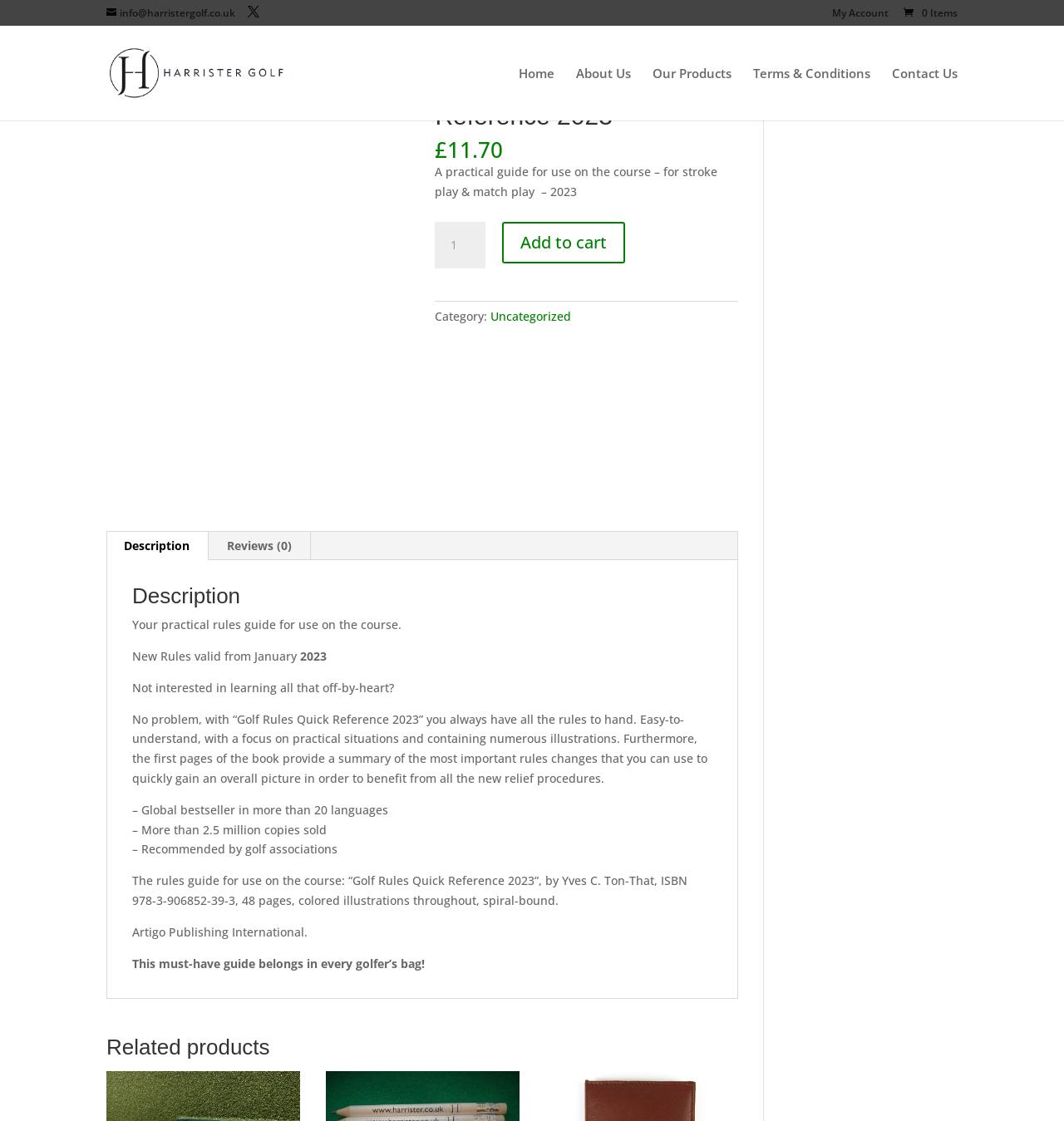Please provide the bounding box coordinate of the region that matches the element description: 🔍. Coordinates should be in the format (top-left x, top-left y, bottom-right x, bottom-right y) and all values should be between 0 and 1.

[0.346, 0.081, 0.374, 0.107]